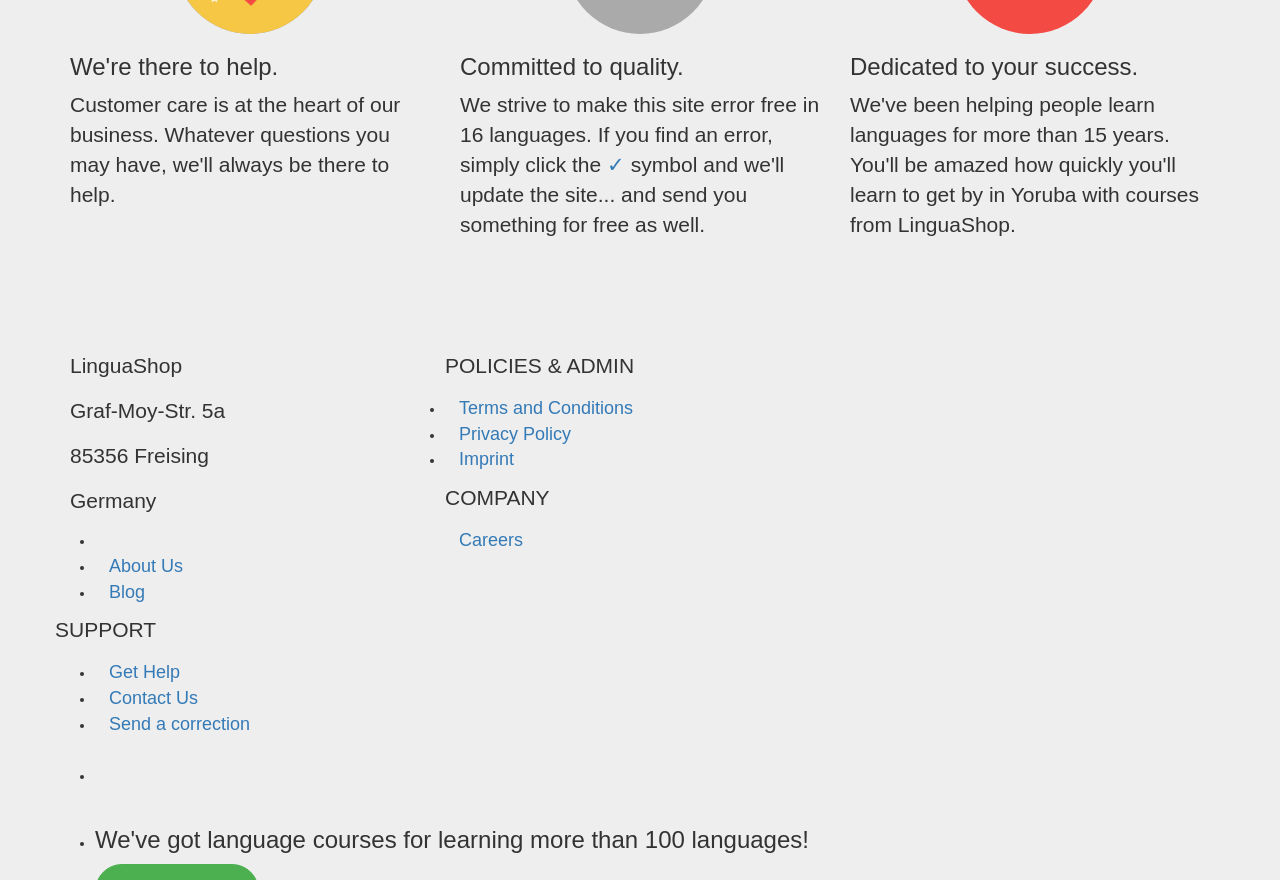Provide the bounding box coordinates of the HTML element this sentence describes: "Privacy Policy". The bounding box coordinates consist of four float numbers between 0 and 1, i.e., [left, top, right, bottom].

[0.348, 0.466, 0.457, 0.52]